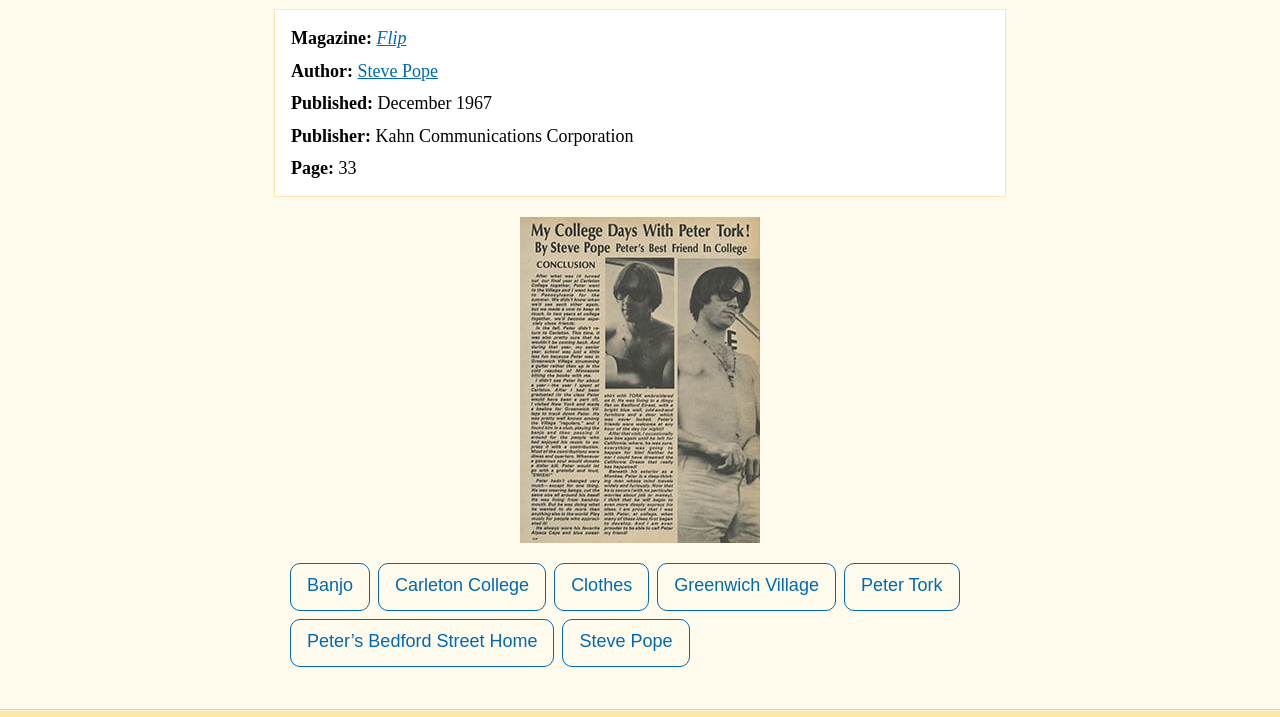Locate the bounding box coordinates of the item that should be clicked to fulfill the instruction: "Read about 'Peter Tork'".

[0.659, 0.786, 0.75, 0.853]